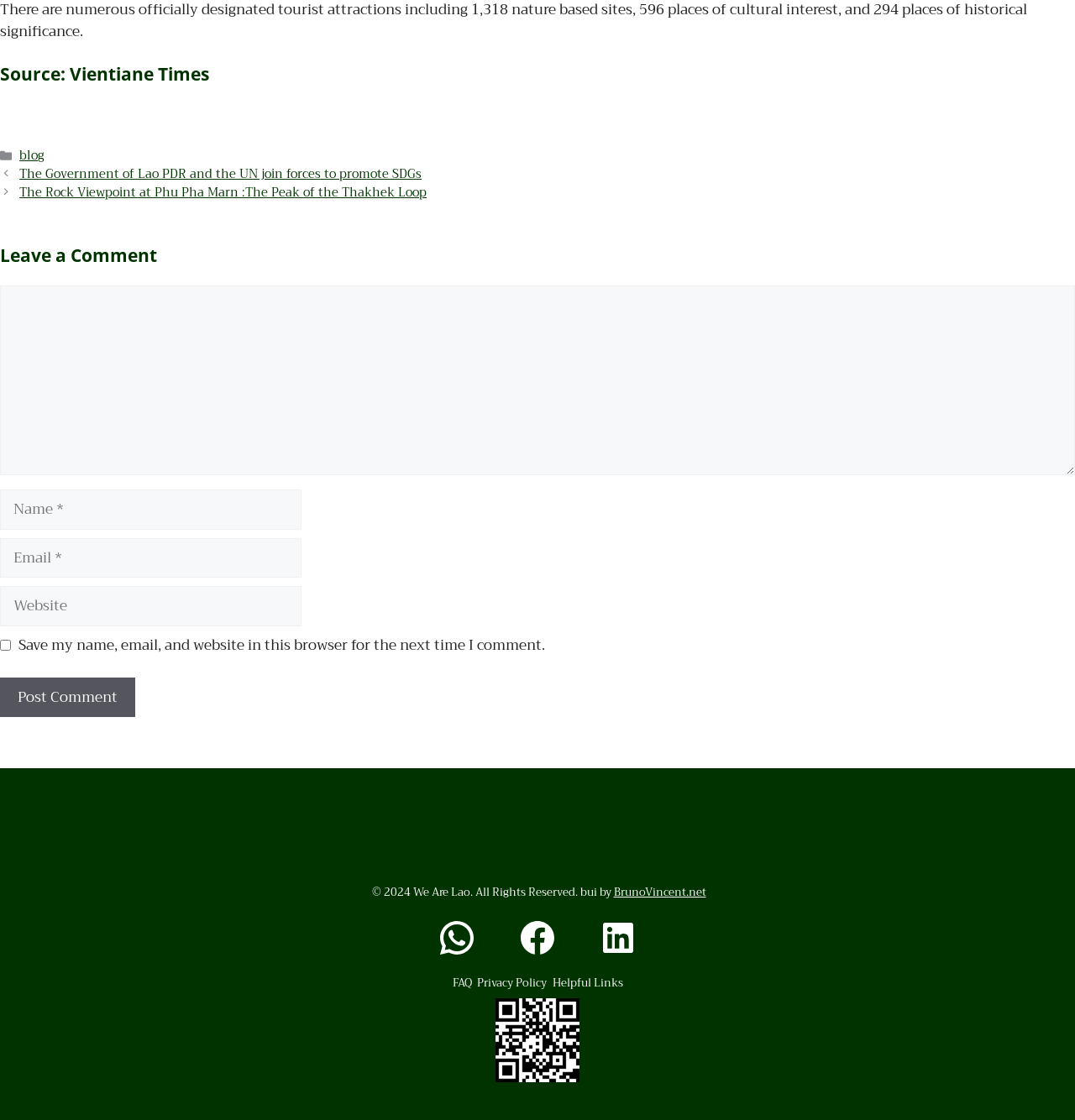Answer the following inquiry with a single word or phrase:
What is the copyright year of the website?

2024